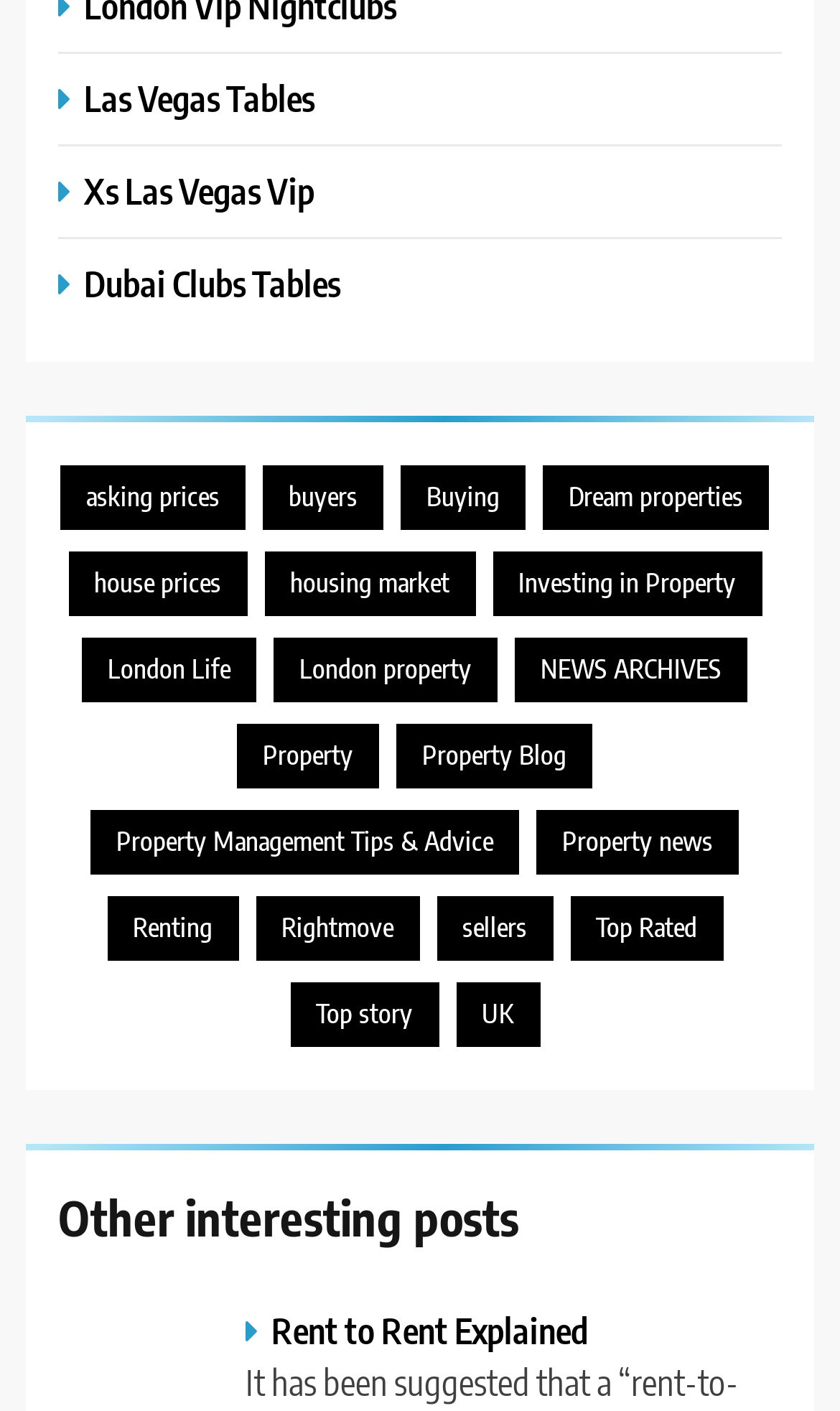Give a short answer to this question using one word or a phrase:
What is the title of the first link in the 'Other interesting posts' section?

Rent to Rent Explained